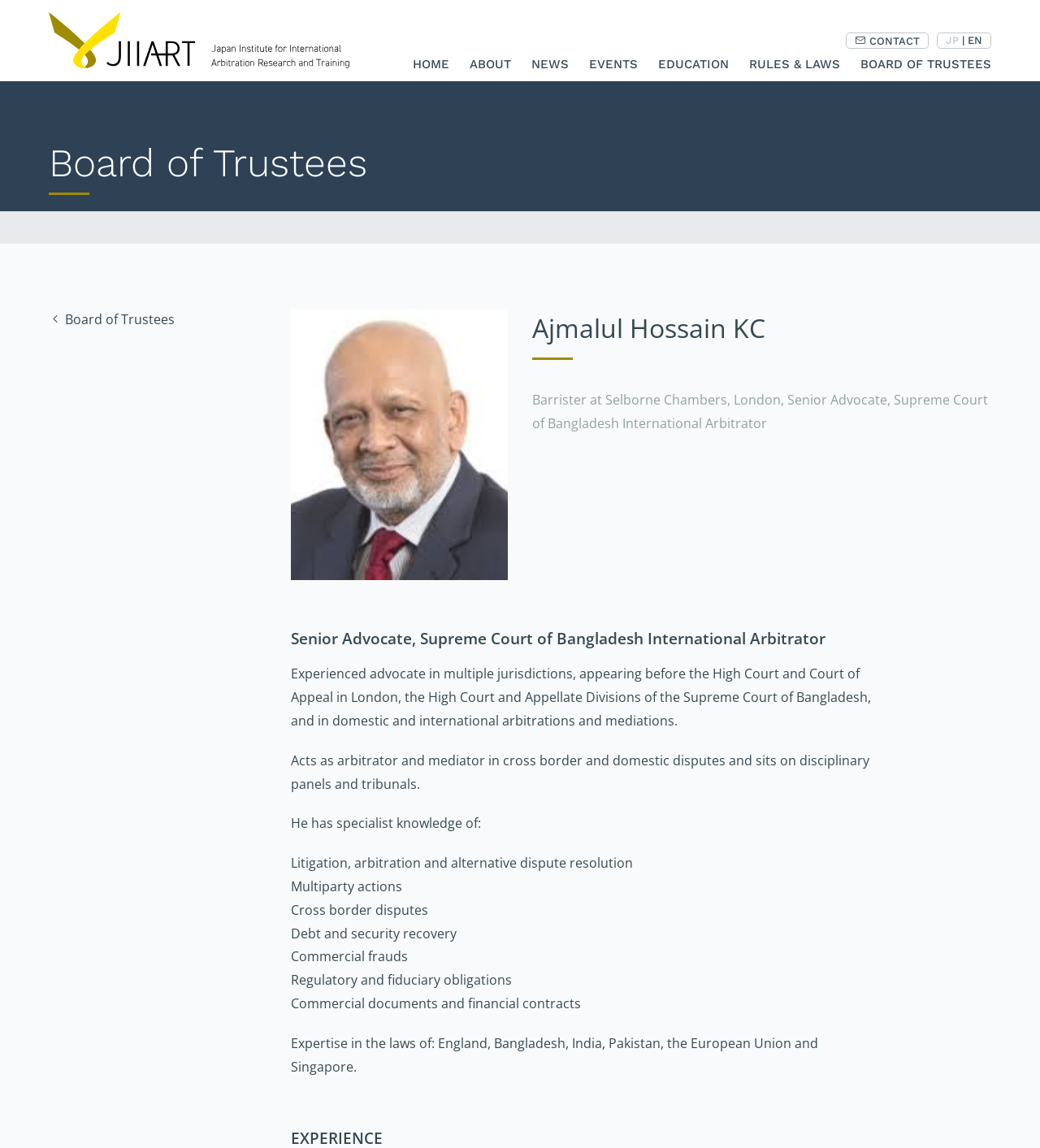Provide the bounding box coordinates for the UI element that is described as: "More from author".

None